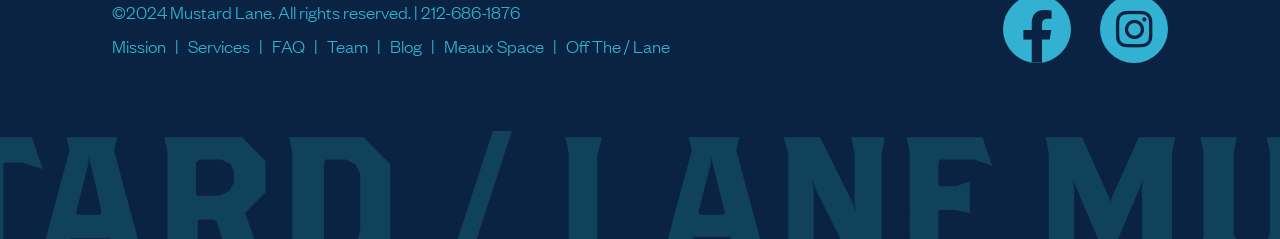Please answer the following query using a single word or phrase: 
What is the phone number?

212-686-1876